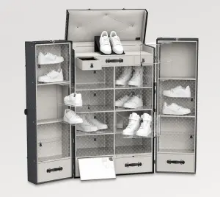Provide an in-depth description of the image you see.

This image showcases the "Mahle Sneakers Shoe Cabinet Box," a stylish and functional storage solution designed for sneaker enthusiasts. The cabinet is crafted with a sleek, modern aesthetic, featuring a combination of durable materials like coated Monogram Eclipse Canvas and black leather. 

With dimensions of 88 x 147 x 60 cm (approximately 34.6 x 57.9 x 23.6 inches), it offers ample storage space, including seven drawers and two mirrors. The organization design allows for an elegant display of sneakers, ensuring they remain dust-free and well-protected. The interior features a soft microfiber lining for a luxurious feel, while the structured exterior enhances durability. Additionally, the cabinet is secured with a lock closure and features double handles for easy accessibility. This piece isn't just a storage solution; it's a statement of style and elegance for any sneaker collection.